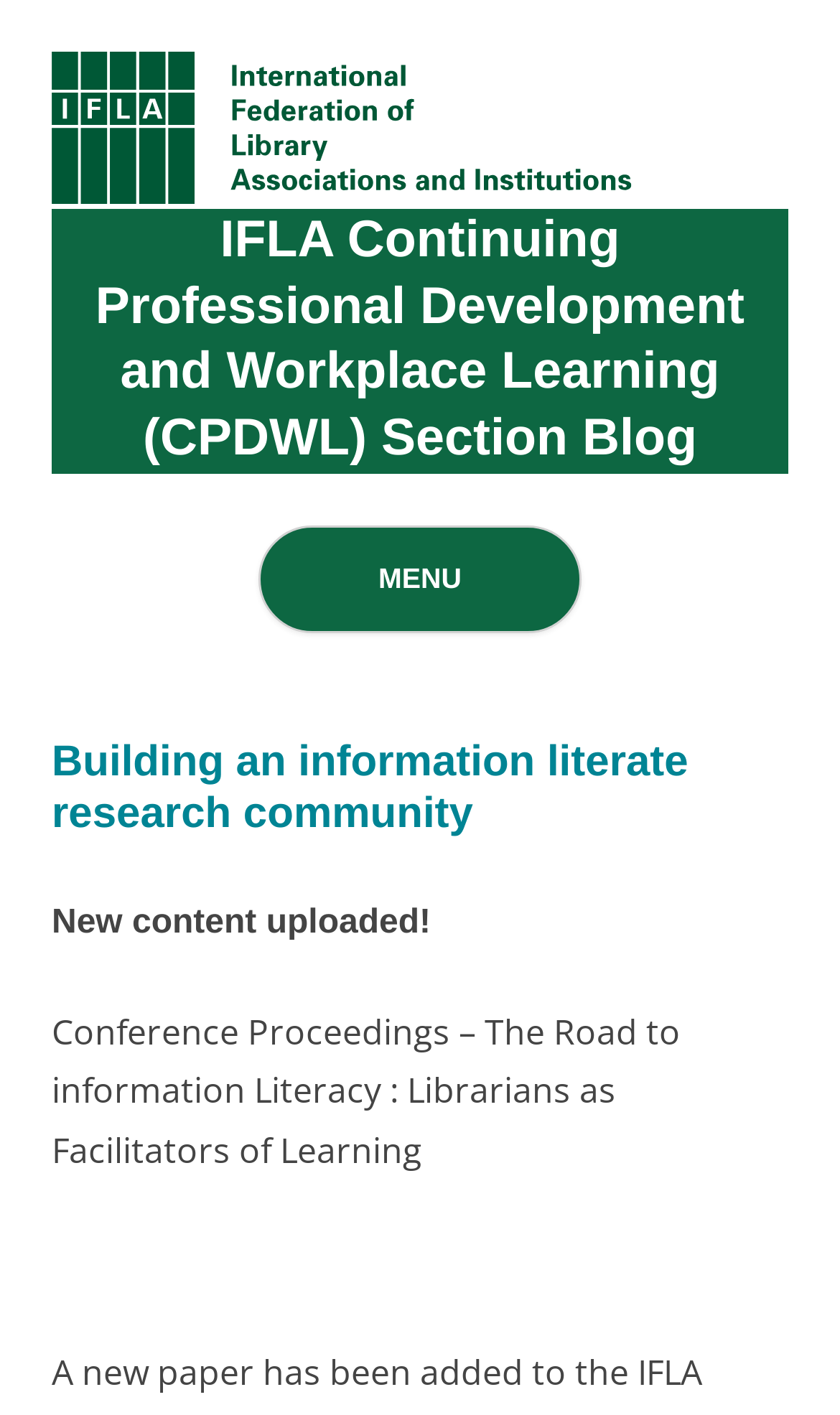Extract the top-level heading from the webpage and provide its text.

IFLA Continuing Professional Development and Workplace Learning (CPDWL) Section Blog